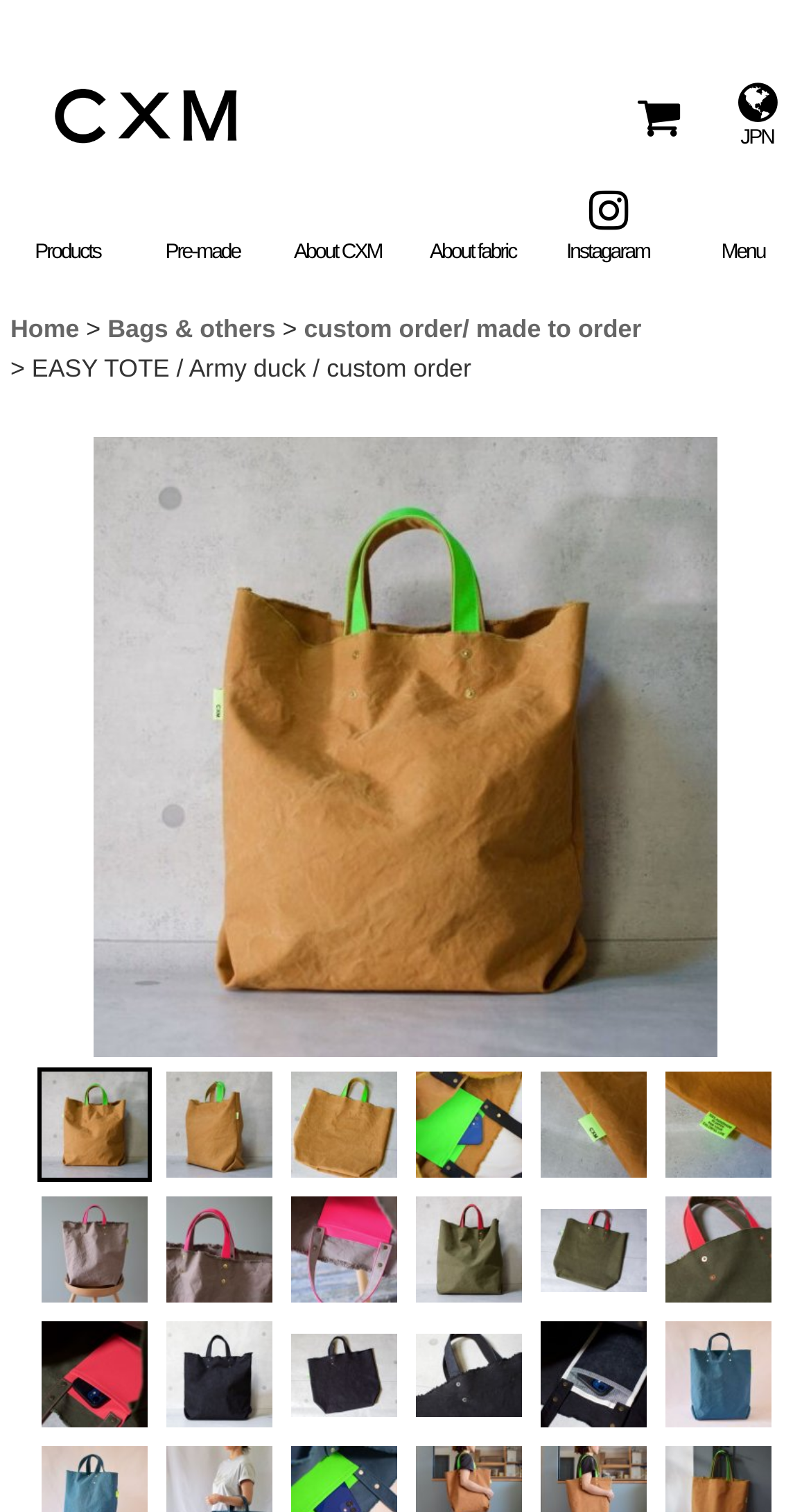Locate the bounding box coordinates of the element's region that should be clicked to carry out the following instruction: "Select 'Camel/Neon green' option". The coordinates need to be four float numbers between 0 and 1, i.e., [left, top, right, bottom].

[0.115, 0.287, 0.885, 0.7]